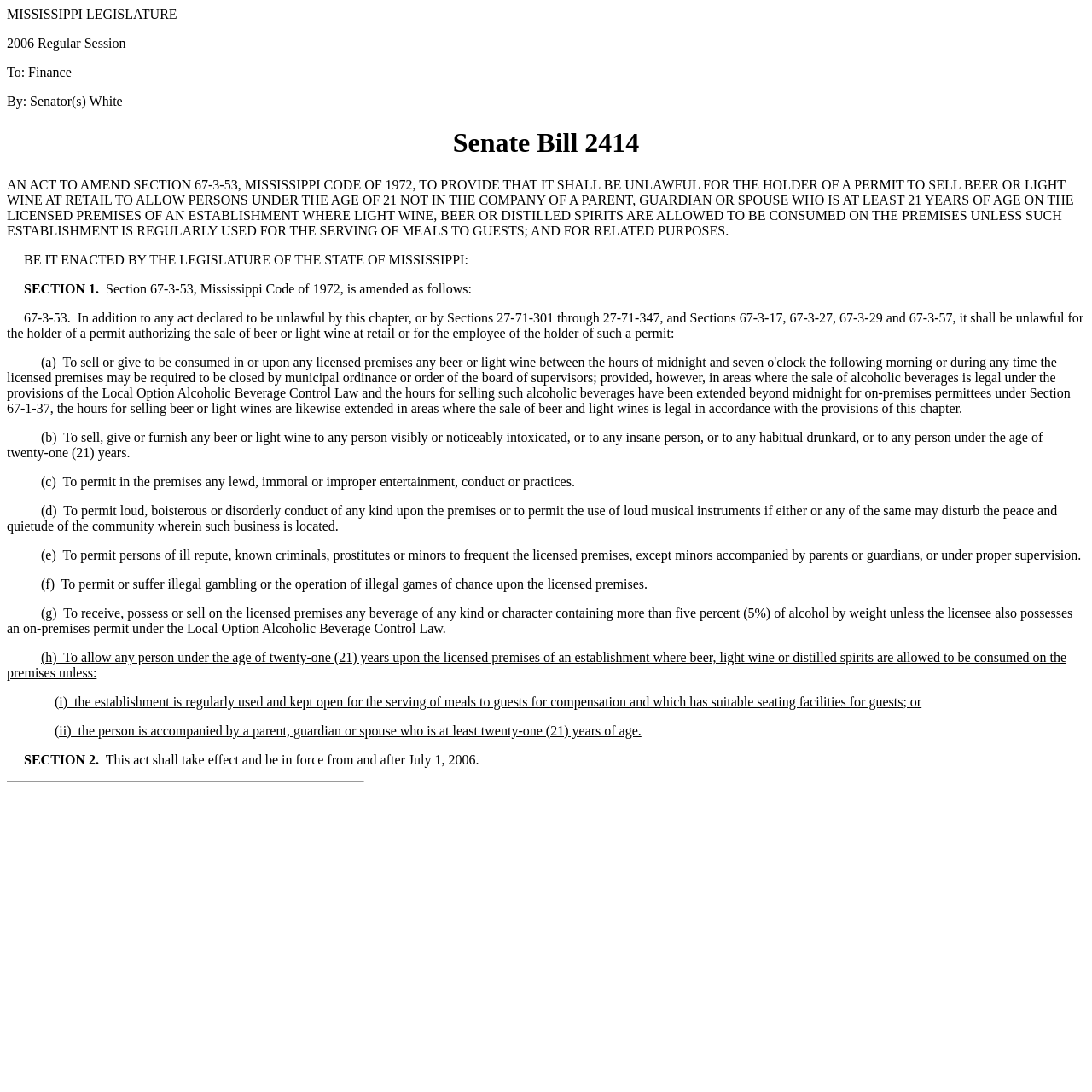Describe every aspect of the webpage comprehensively.

The webpage appears to be a legislative document, specifically Senate Bill 2414 from the 2006 Regular Session. At the top of the page, there is a heading "MISSISSIPPI LEGISLATURE" followed by "To: Finance" and "By: Senator(s) White". Below this, there is a prominent heading "Senate Bill 2414" that spans almost the entire width of the page.

The main content of the bill is divided into sections, with each section having a clear heading and descriptive text. The text is dense and formal, indicating that it is a legal document. There are no images on the page.

The first section of the bill describes the purpose of the act, which is to amend Section 67-3-53 of the Mississippi Code of 1972. The text explains that it shall be unlawful for the holder of a permit to sell beer or light wine at retail to allow persons under the age of 21 not in the company of a parent, guardian, or spouse who is at least 21 years of age on the licensed premises.

The subsequent sections of the bill outline various provisions and restrictions related to the sale of beer and light wine, including the prohibition of selling to visibly intoxicated persons, permitting loud or disorderly conduct, and allowing minors on the premises.

At the bottom of the page, there is a horizontal separator line, followed by a final section that states the effective date of the act, which is July 1, 2006.